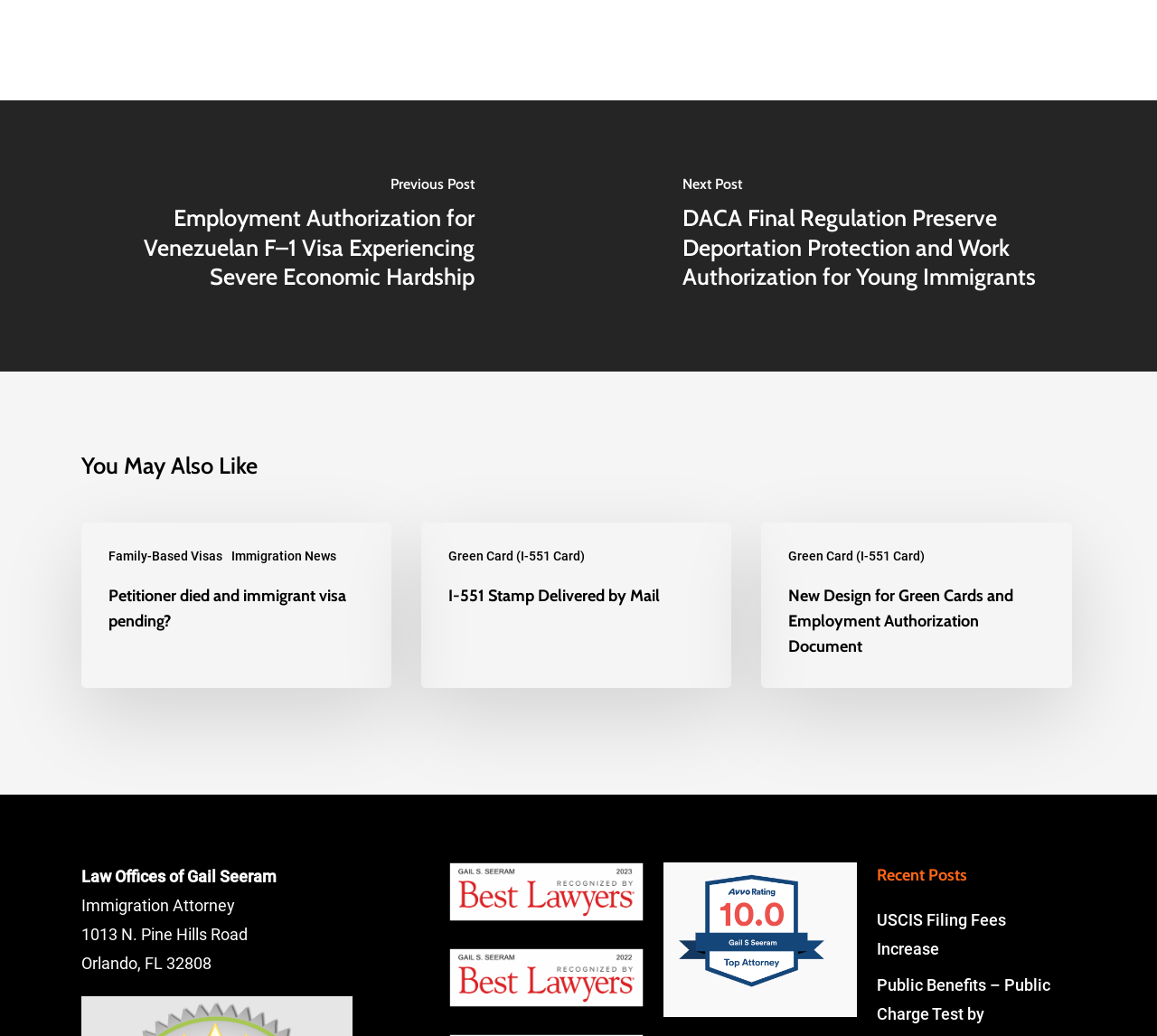Provide a one-word or short-phrase response to the question:
What is the category of the link 'Family-Based Visas'?

You May Also Like